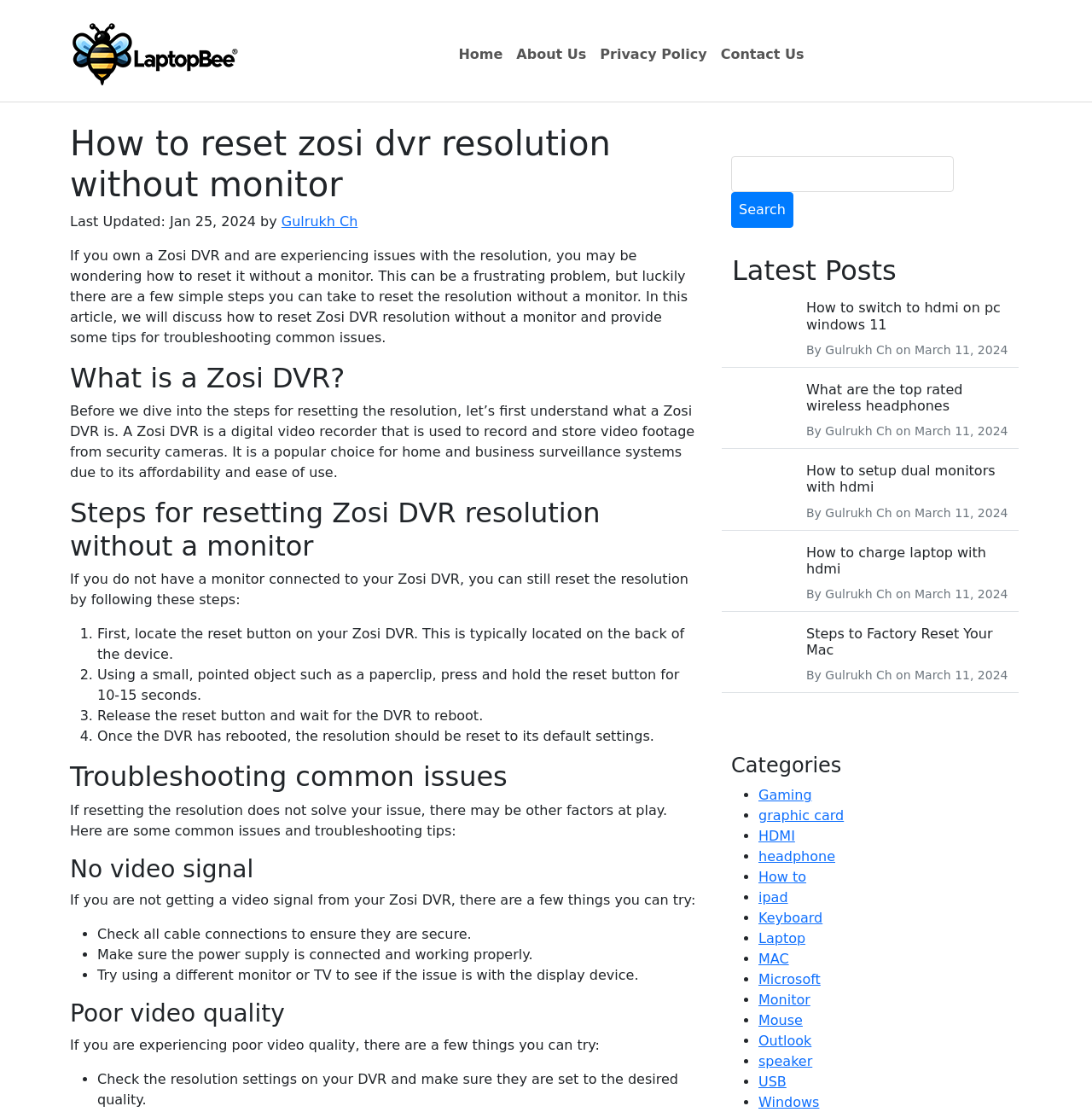Calculate the bounding box coordinates for the UI element based on the following description: "Gulrukh Ch". Ensure the coordinates are four float numbers between 0 and 1, i.e., [left, top, right, bottom].

[0.258, 0.192, 0.328, 0.206]